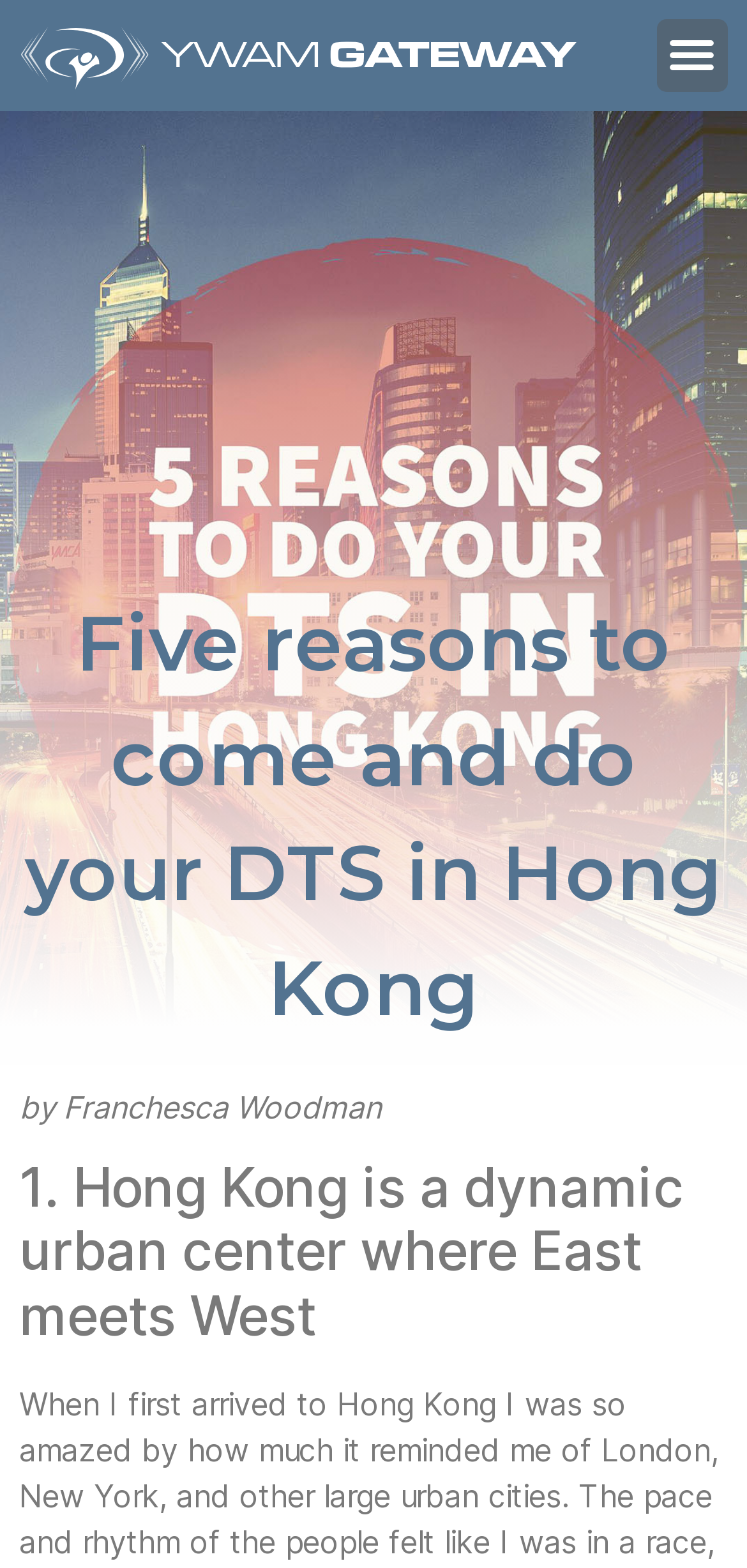From the given element description: "Menu", find the bounding box for the UI element. Provide the coordinates as four float numbers between 0 and 1, in the order [left, top, right, bottom].

[0.878, 0.012, 0.974, 0.058]